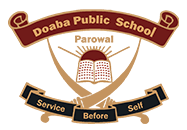What is the motto of Doaba Public School?
Refer to the screenshot and deliver a thorough answer to the question presented.

The motto 'Service Before Self' is displayed on the decorative ribbons framing the logo, emphasizing the school's commitment to instilling values of service and responsibility among its students.